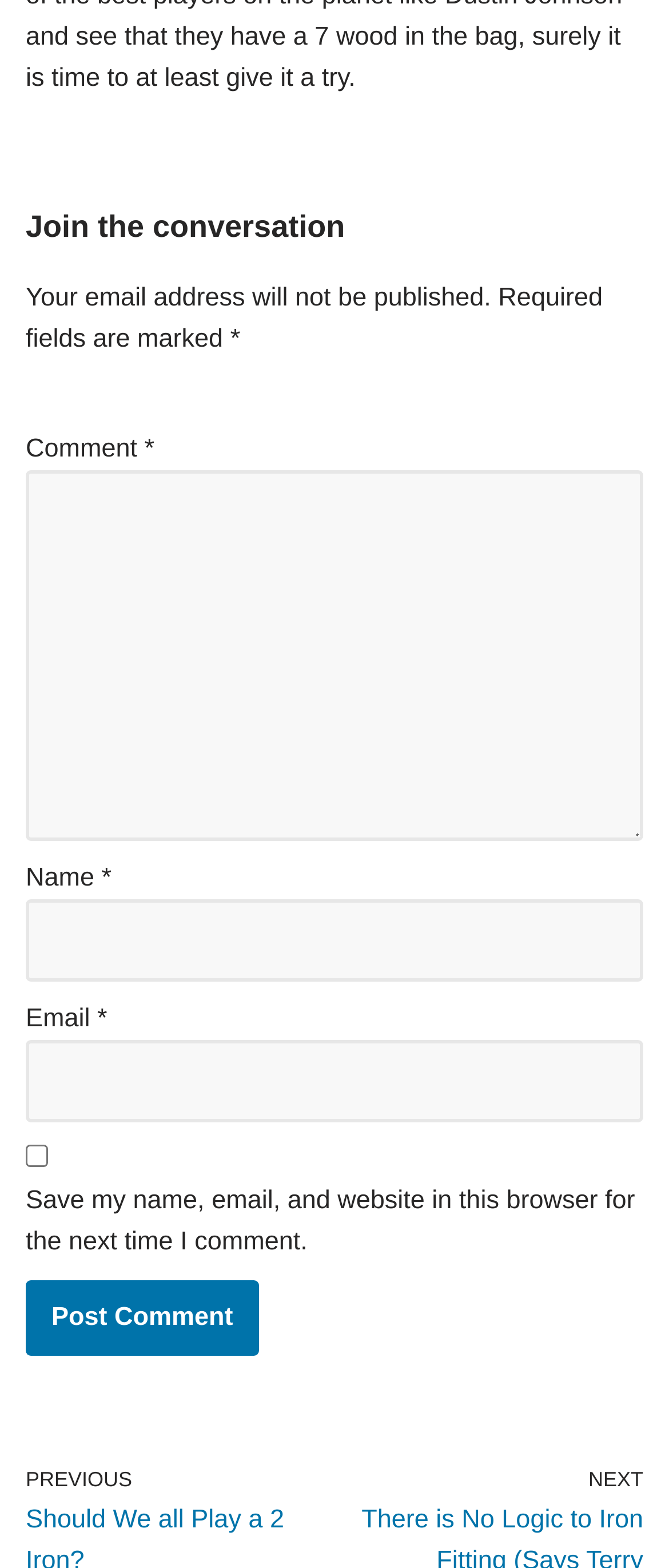Please predict the bounding box coordinates (top-left x, top-left y, bottom-right x, bottom-right y) for the UI element in the screenshot that fits the description: parent_node: Name * name="author"

[0.038, 0.284, 0.962, 0.337]